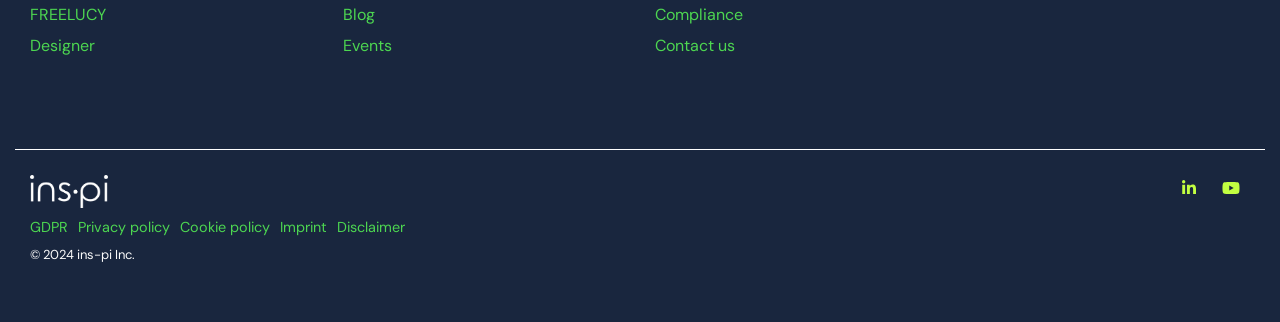Locate the bounding box coordinates of the element I should click to achieve the following instruction: "Open Navigation Menu".

[0.023, 0.678, 0.488, 0.76]